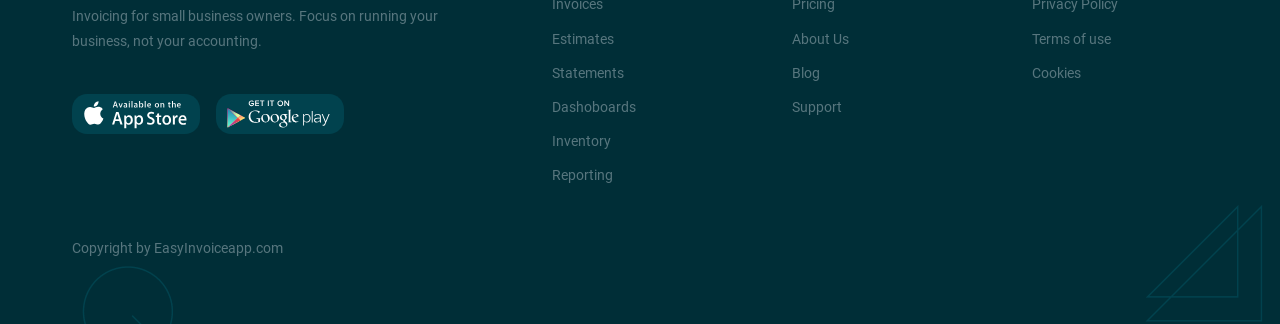Kindly determine the bounding box coordinates for the clickable area to achieve the given instruction: "Get more information about Phlebectomy treatment cost".

None